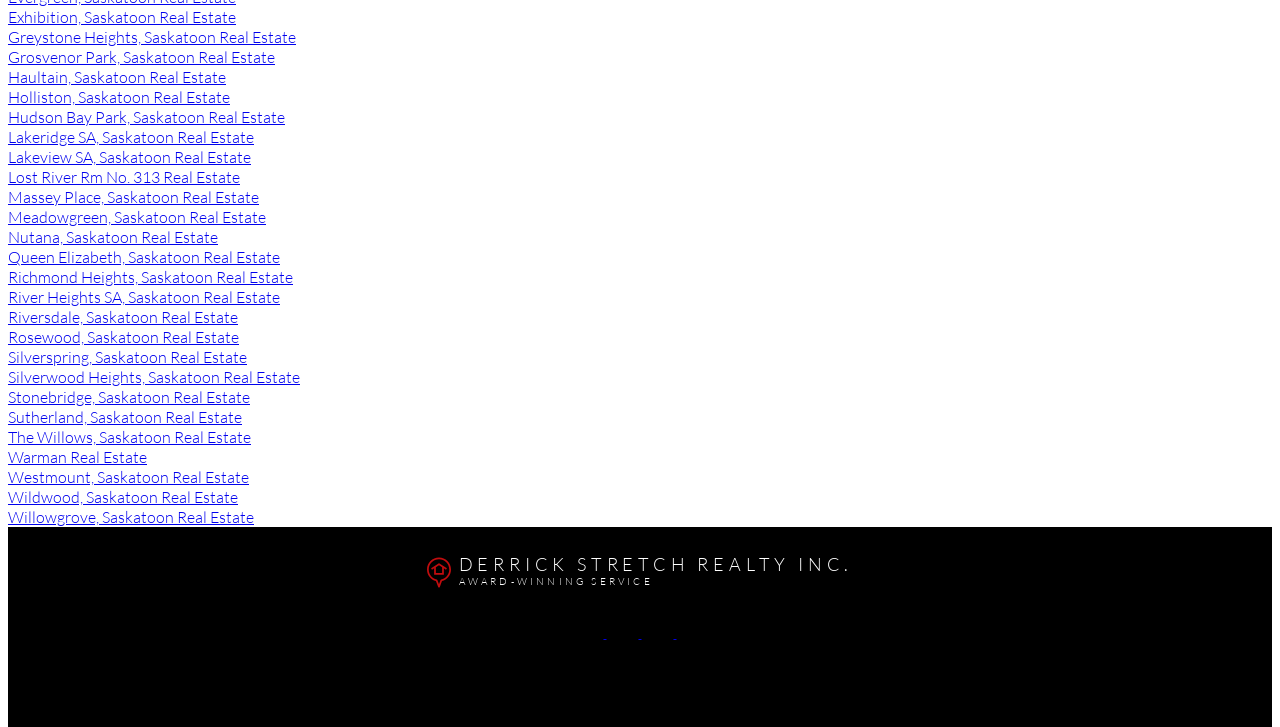Please specify the bounding box coordinates of the area that should be clicked to accomplish the following instruction: "View DERRICK STRETCH REALTY INC.". The coordinates should consist of four float numbers between 0 and 1, i.e., [left, top, right, bottom].

[0.358, 0.76, 0.667, 0.791]